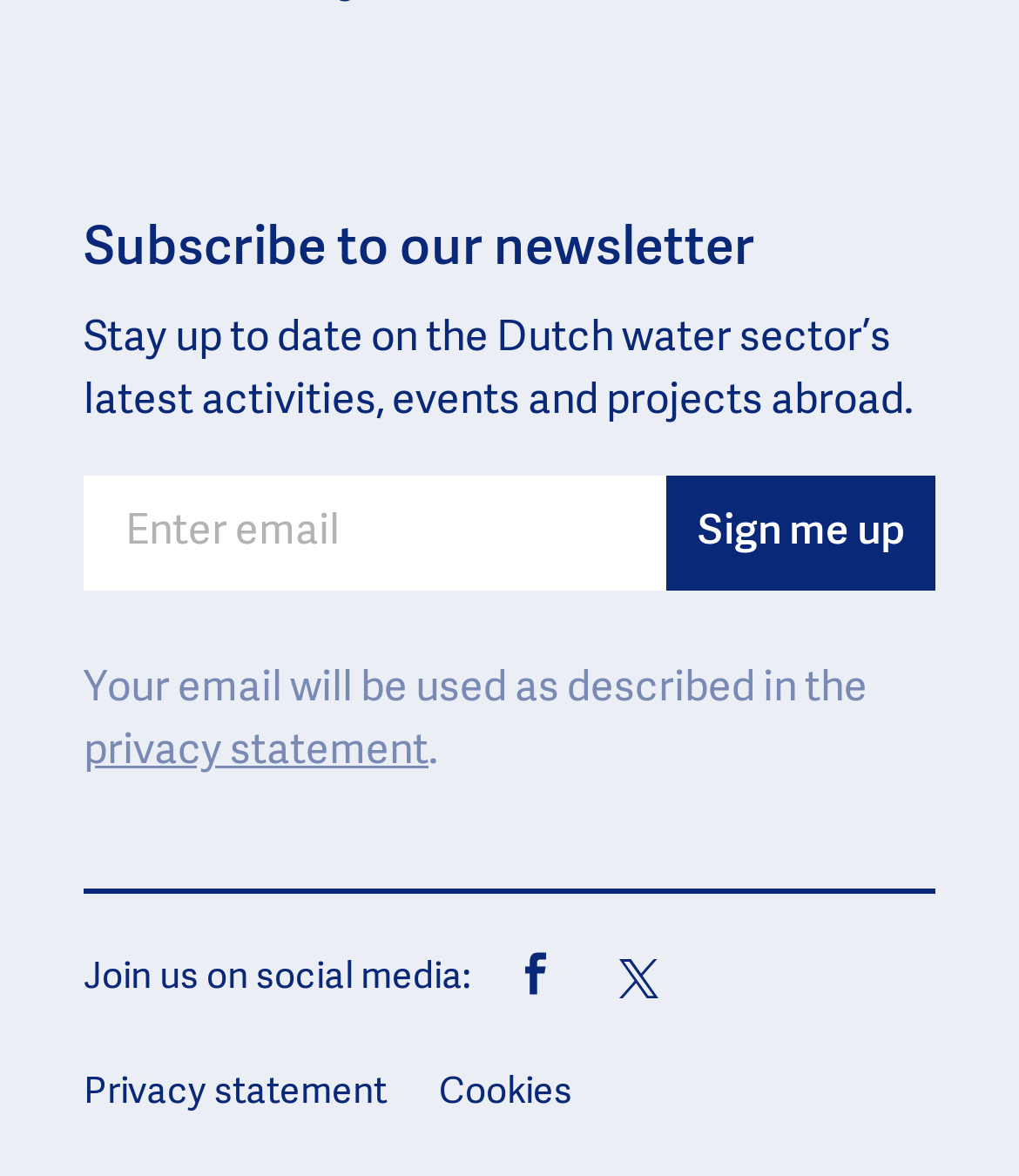Please mark the bounding box coordinates of the area that should be clicked to carry out the instruction: "Learn about the website's privacy policy".

None